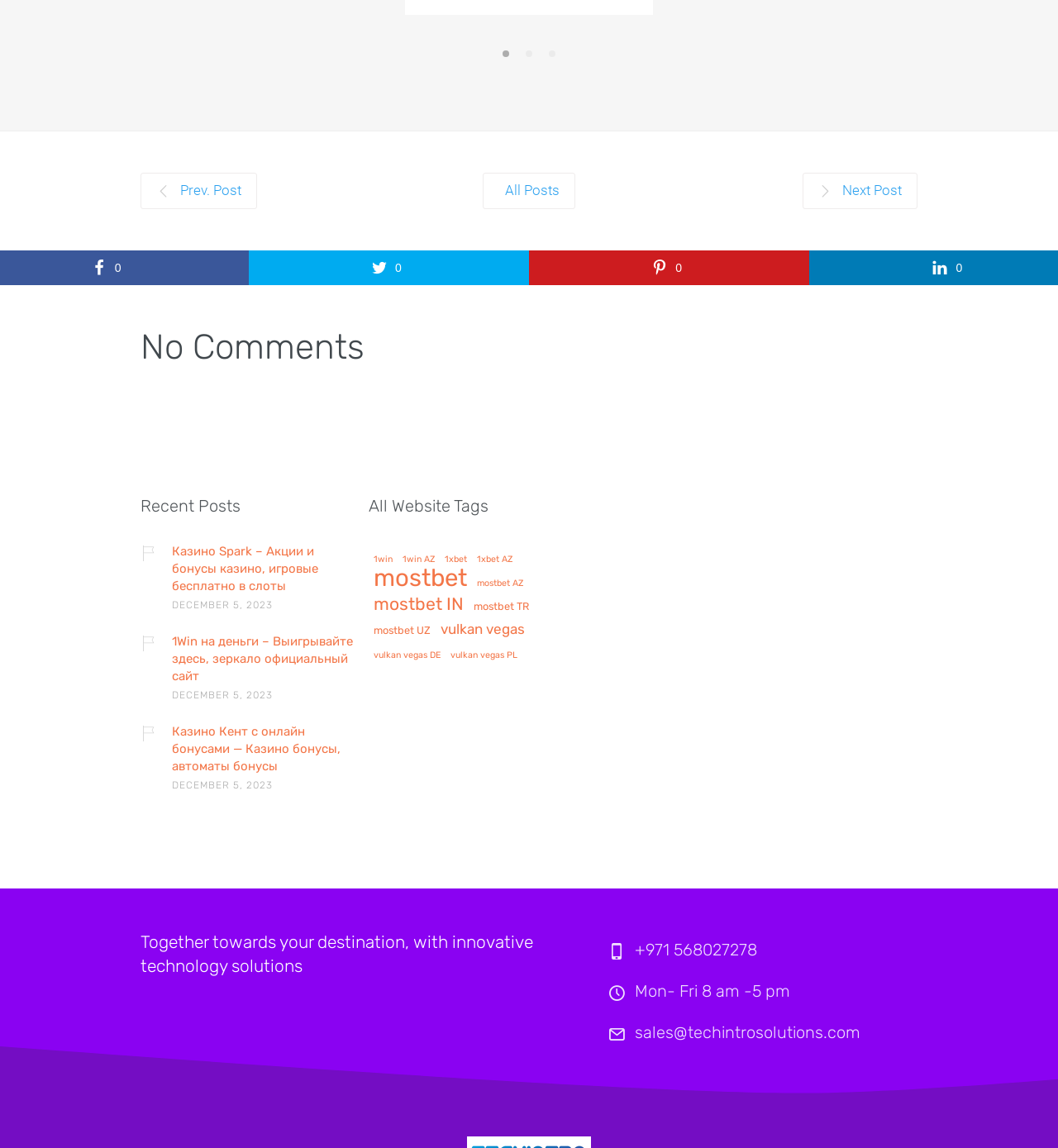What is the email address for sales?
Refer to the image and respond with a one-word or short-phrase answer.

sales@techintrosolutions.com